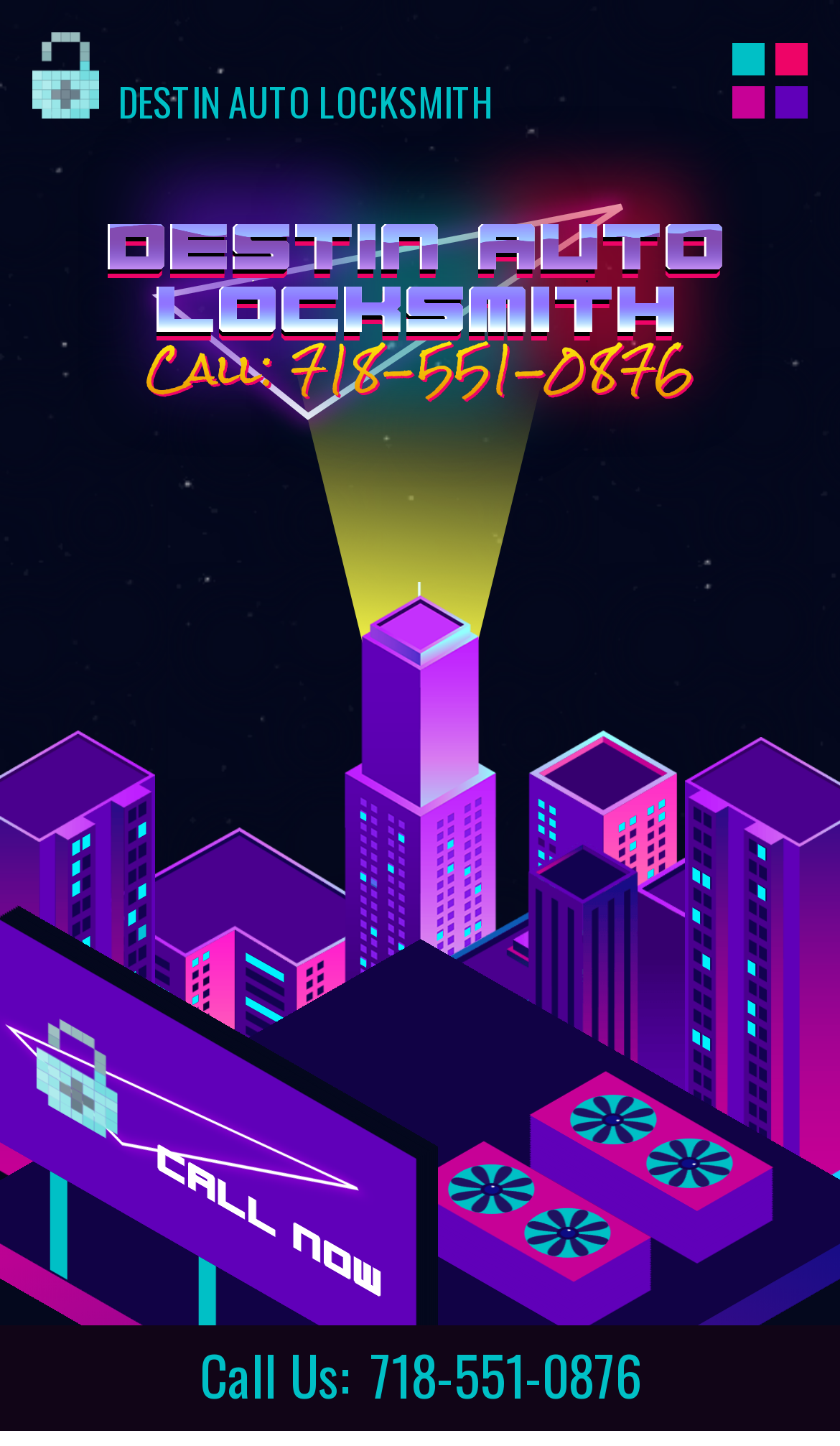Given the following UI element description: "Call Us:718-551-0876", find the bounding box coordinates in the webpage screenshot.

[0.237, 0.923, 0.763, 0.978]